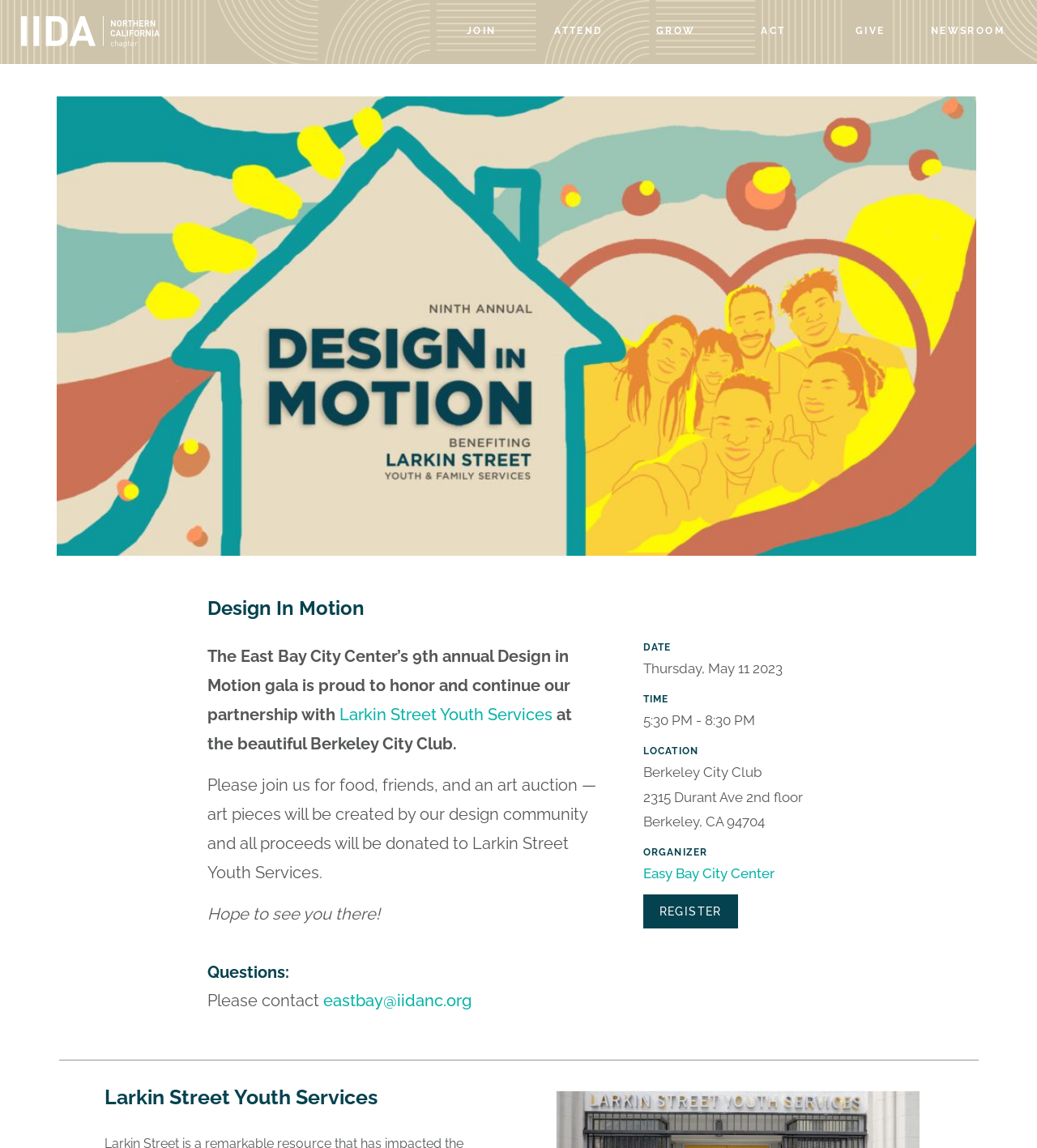What time does the Design in Motion gala start?
Could you answer the question in a detailed manner, providing as much information as possible?

The webpage provides a section with details about the event, including the time, which is specified as 5:30 PM - 8:30 PM, indicating that the event starts at 5:30 PM.